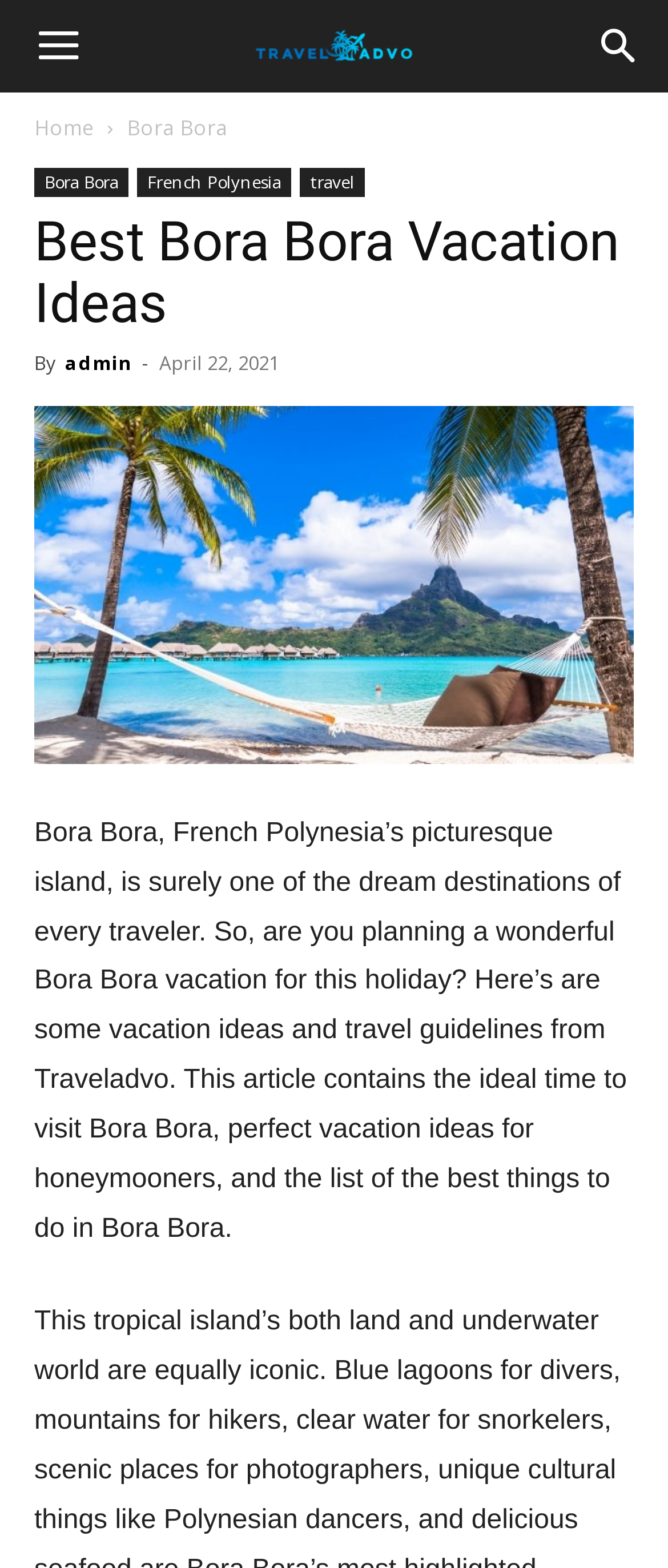Kindly determine the bounding box coordinates for the clickable area to achieve the given instruction: "Learn about Bora Bora vacation".

[0.051, 0.259, 0.949, 0.487]